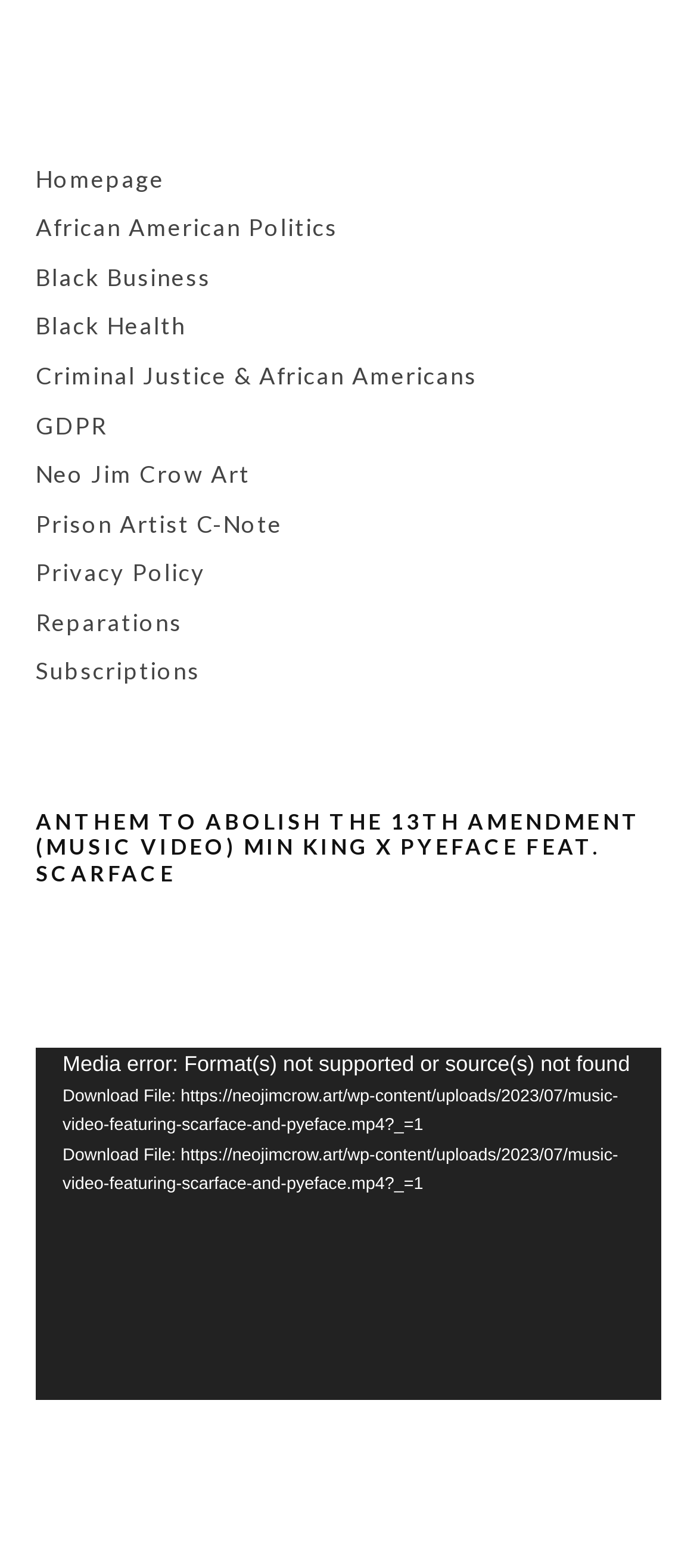Answer the question below with a single word or a brief phrase: 
What is the current time displayed in the video player?

00:00